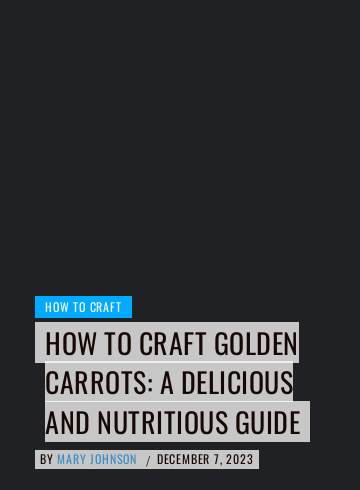Who is the author of the guide?
Provide a short answer using one word or a brief phrase based on the image.

Mary Johnson